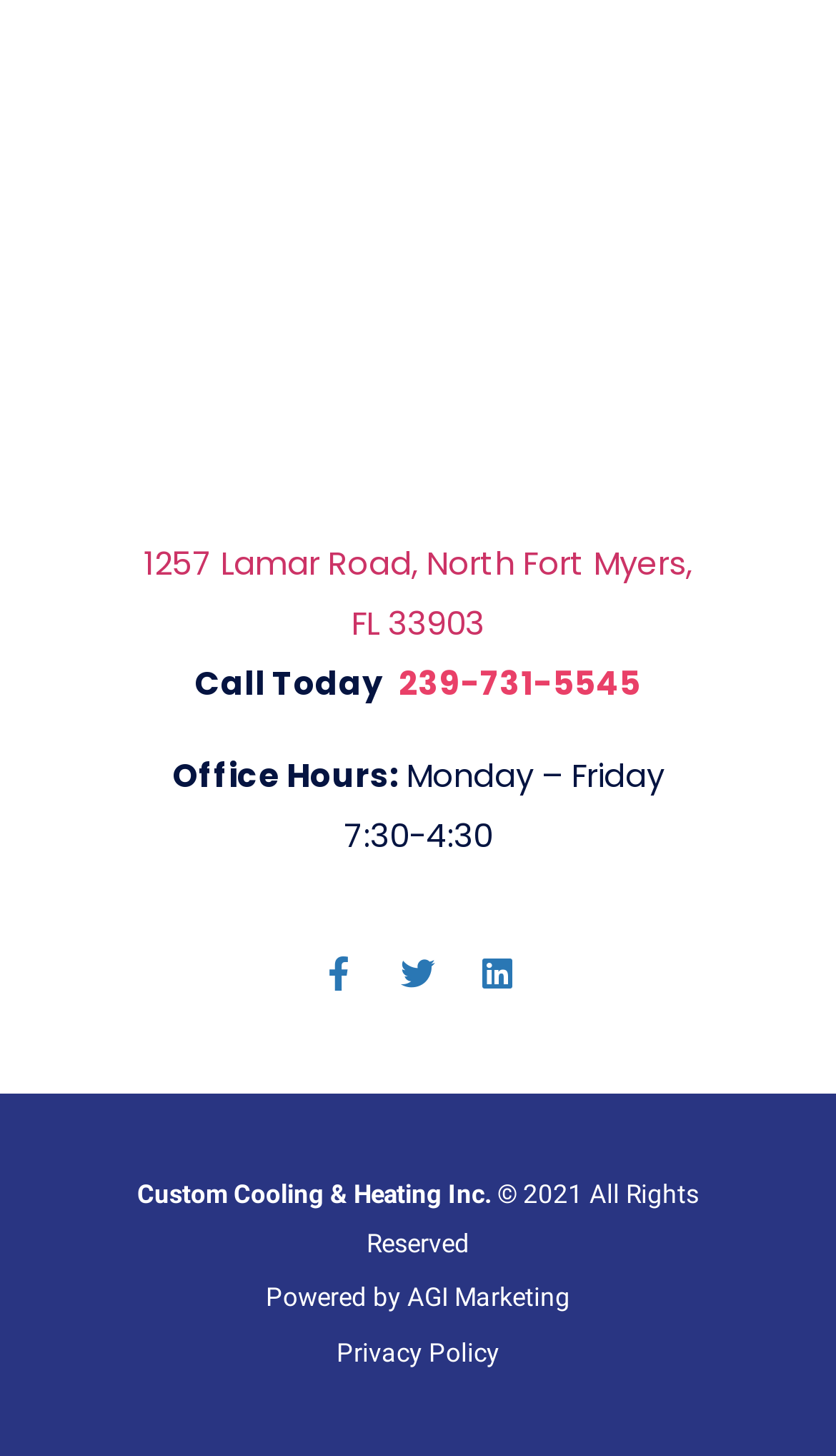What is the company's name?
Using the details from the image, give an elaborate explanation to answer the question.

I found the company's name by looking at the StaticText element with the text 'Custom Cooling & Heating Inc.' which is located near the bottom of the page.